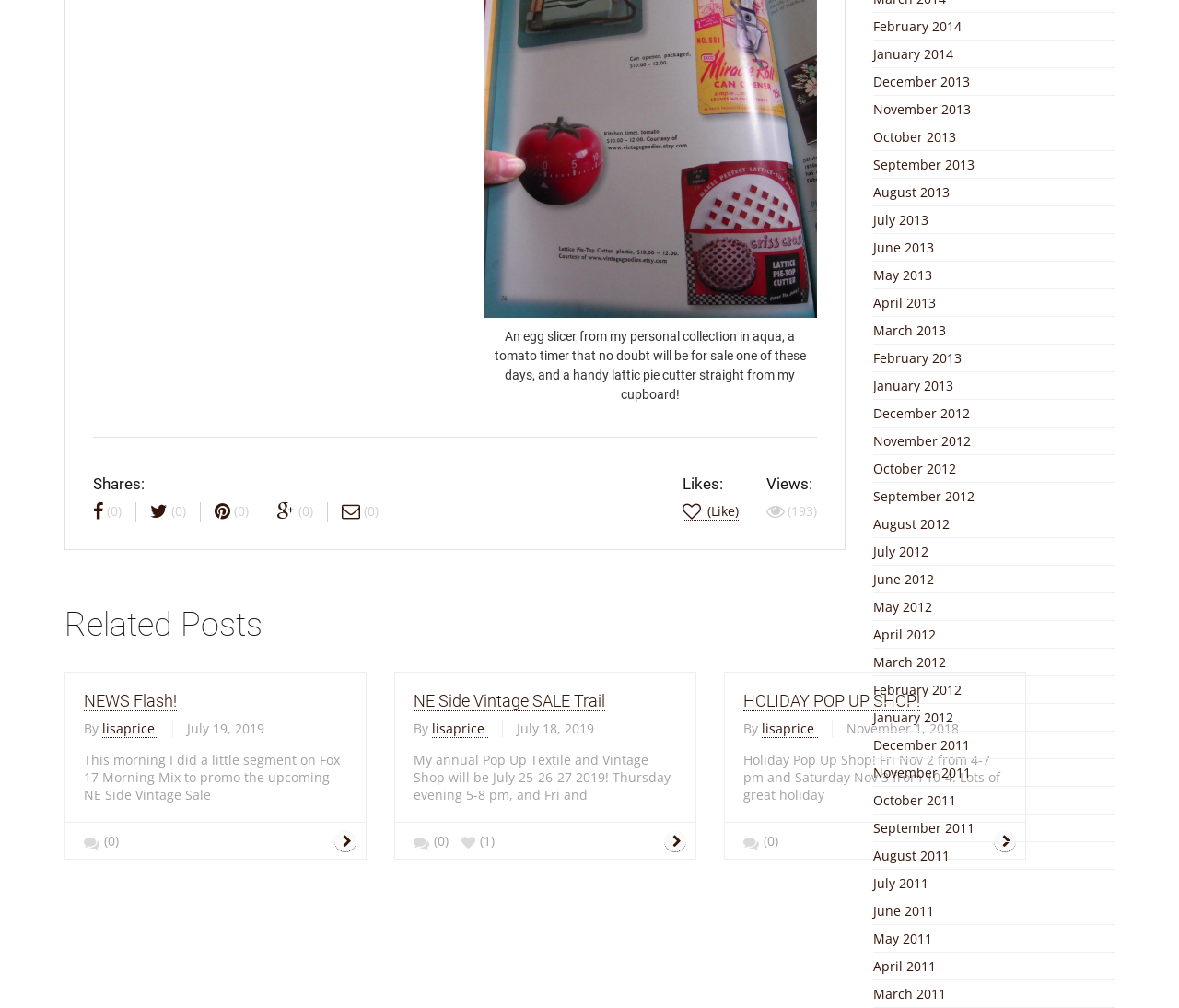Use a single word or phrase to answer this question: 
How many views does the latest article have?

193